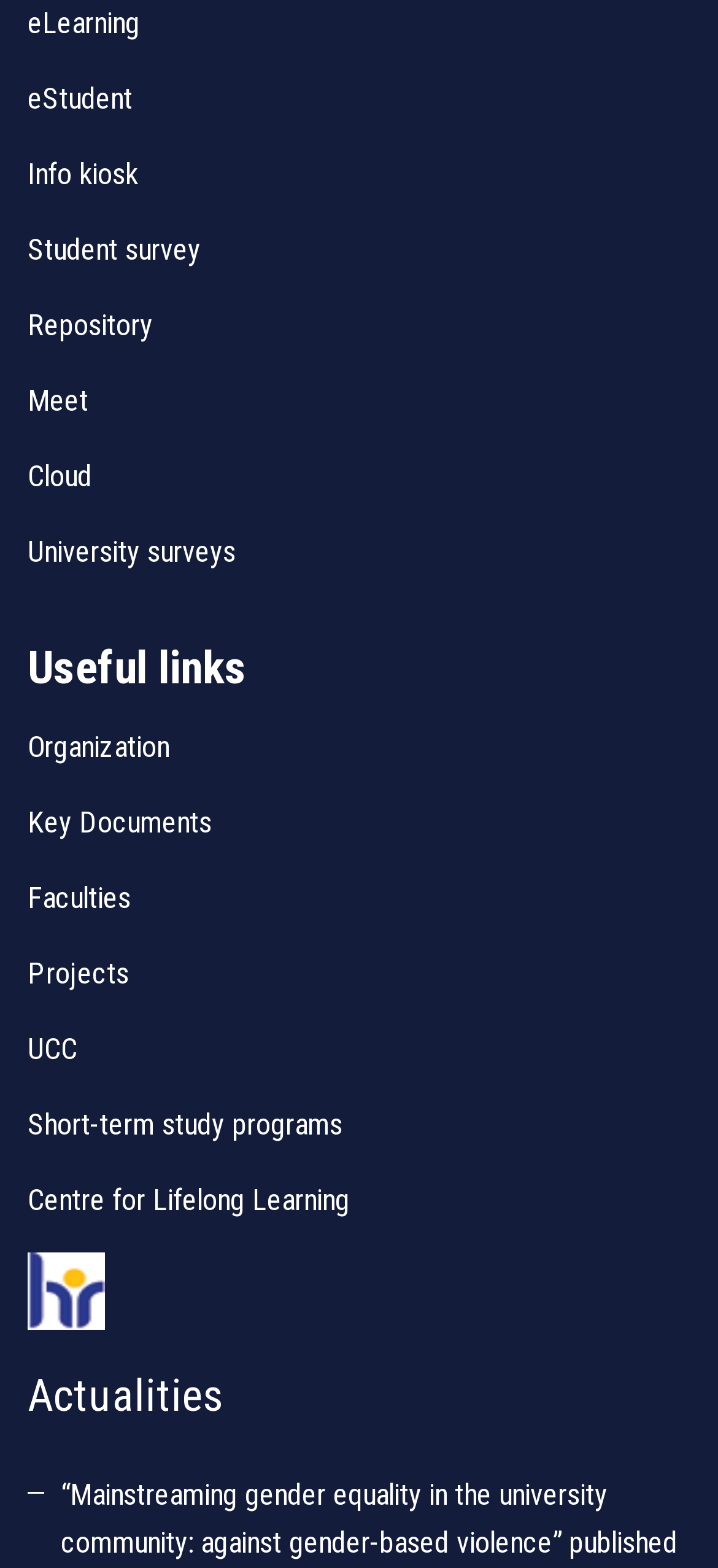Provide a short, one-word or phrase answer to the question below:
How many headings are on the webpage?

2